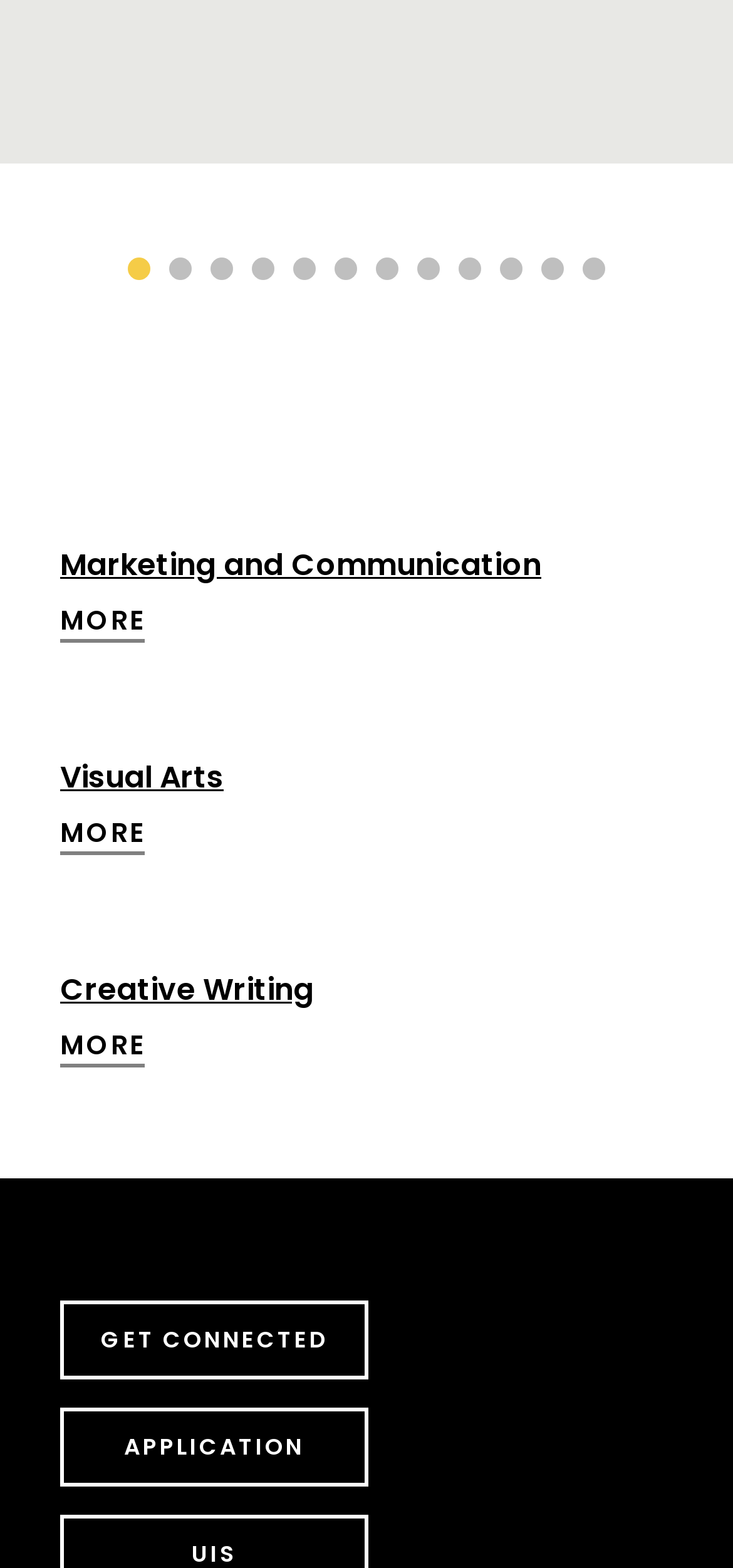Please provide a brief answer to the following inquiry using a single word or phrase:
What is the first category?

Marketing and Communication